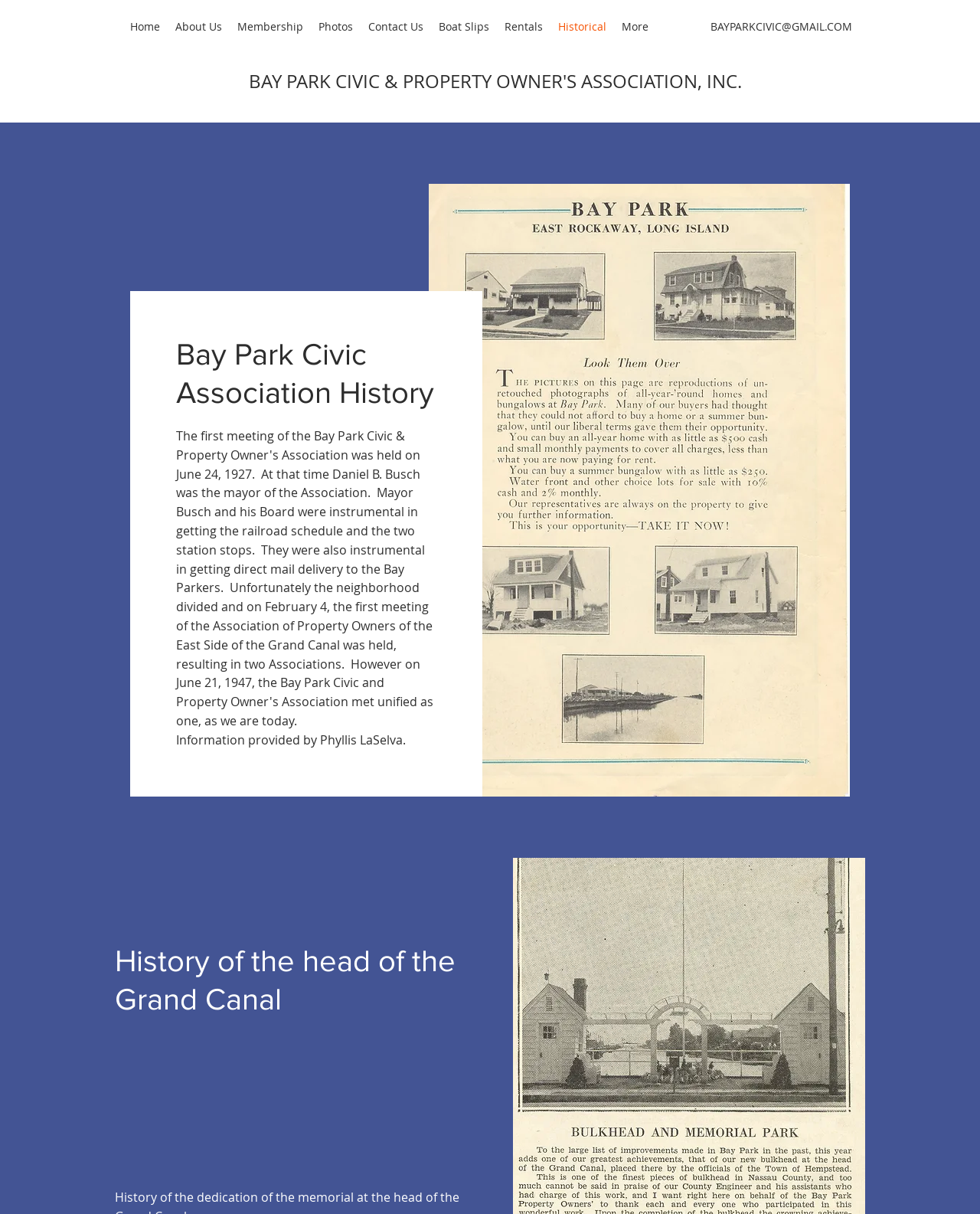Describe all the visual and textual components of the webpage comprehensively.

The webpage is about the Bay Park Civic & Property Owner's Association, Inc., with a focus on its historical aspects. At the top, there is a navigation menu with 9 links, including "Home", "About Us", "Membership", "Photos", "Contact Us", "Boat Slips", "Rentals", "Historical", and "More". These links are aligned horizontally, taking up most of the top section of the page.

Below the navigation menu, there is a link to an email address, "BAYPARKCIVIC@GMAIL.COM", positioned near the top right corner of the page.

The main content of the page is divided into two sections. On the left, there is a large image, "BP.historical.jpg", which takes up most of the left side of the page. Above the image, there is a heading that reads "Bay Park Civic Association History". Below the image, there is a paragraph of text that credits Phyllis LaSelva for providing the information.

On the right side of the page, there is a heading that reads "History of the head of the Grand Canal", positioned near the bottom of the page. This section appears to be a separate article or content block, distinct from the image and text on the left side of the page.